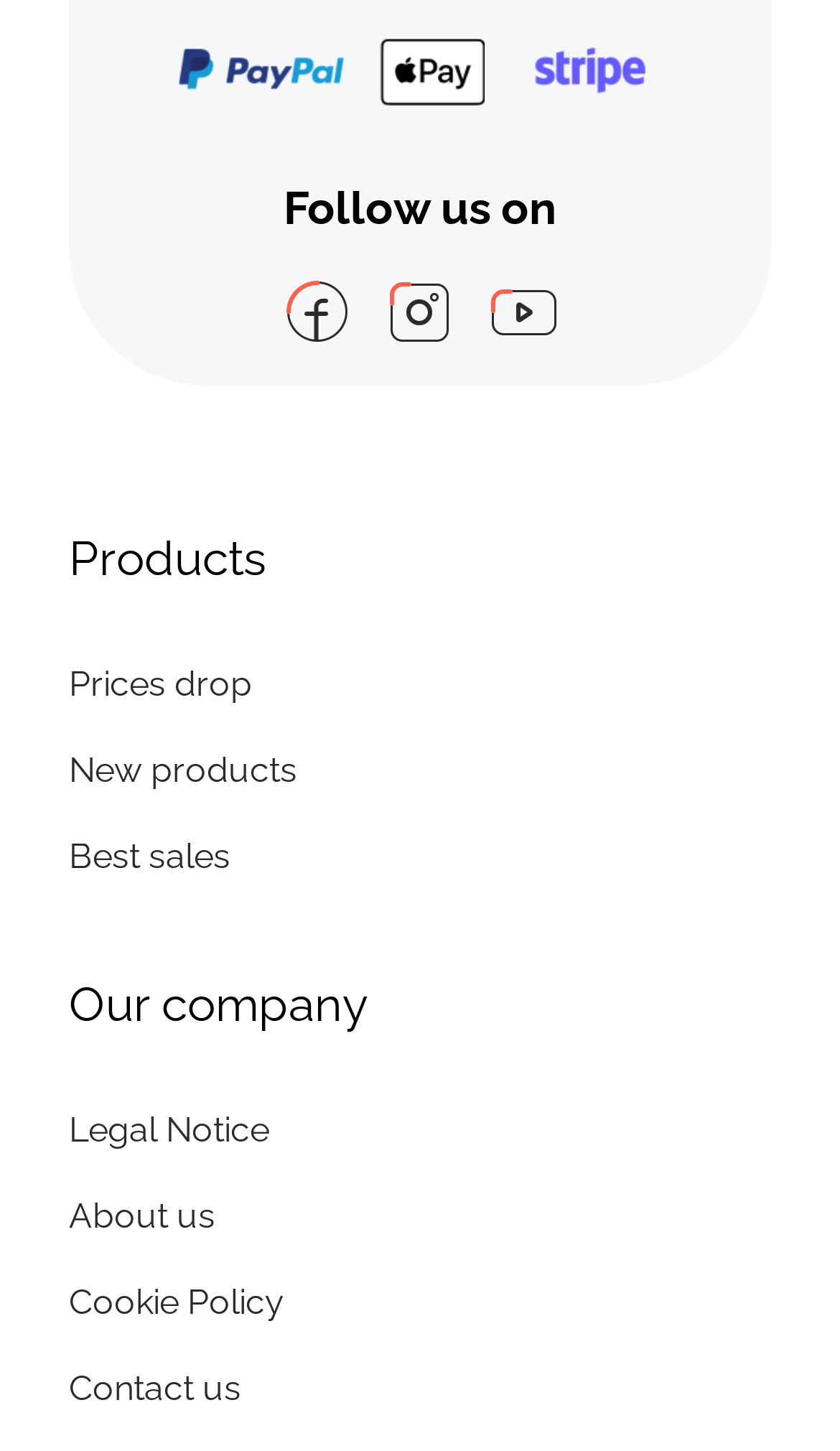What is the first product category?
Please answer the question with as much detail as possible using the screenshot.

I looked at the 'Products' section and found the first link is 'Prices drop', so the first product category is 'Prices drop'.